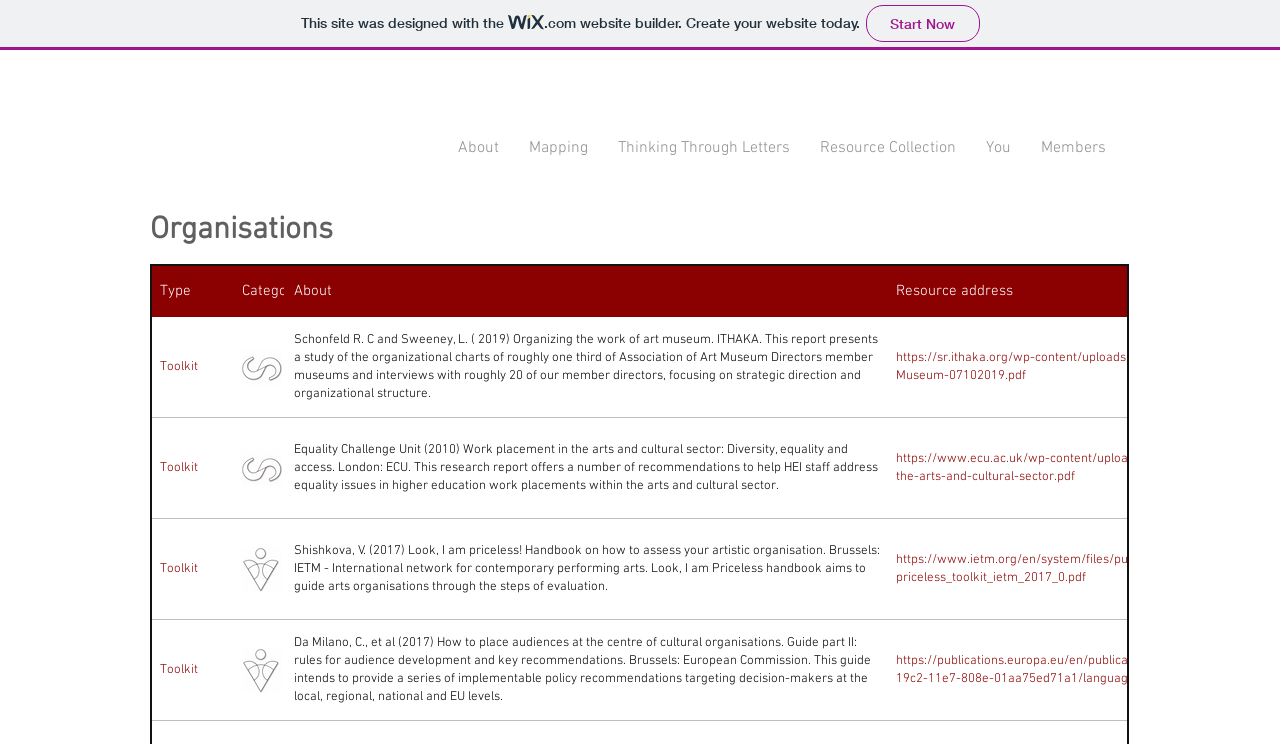Please specify the bounding box coordinates of the clickable region to carry out the following instruction: "Explore the 'Resource Collection' link". The coordinates should be four float numbers between 0 and 1, in the format [left, top, right, bottom].

[0.629, 0.183, 0.759, 0.216]